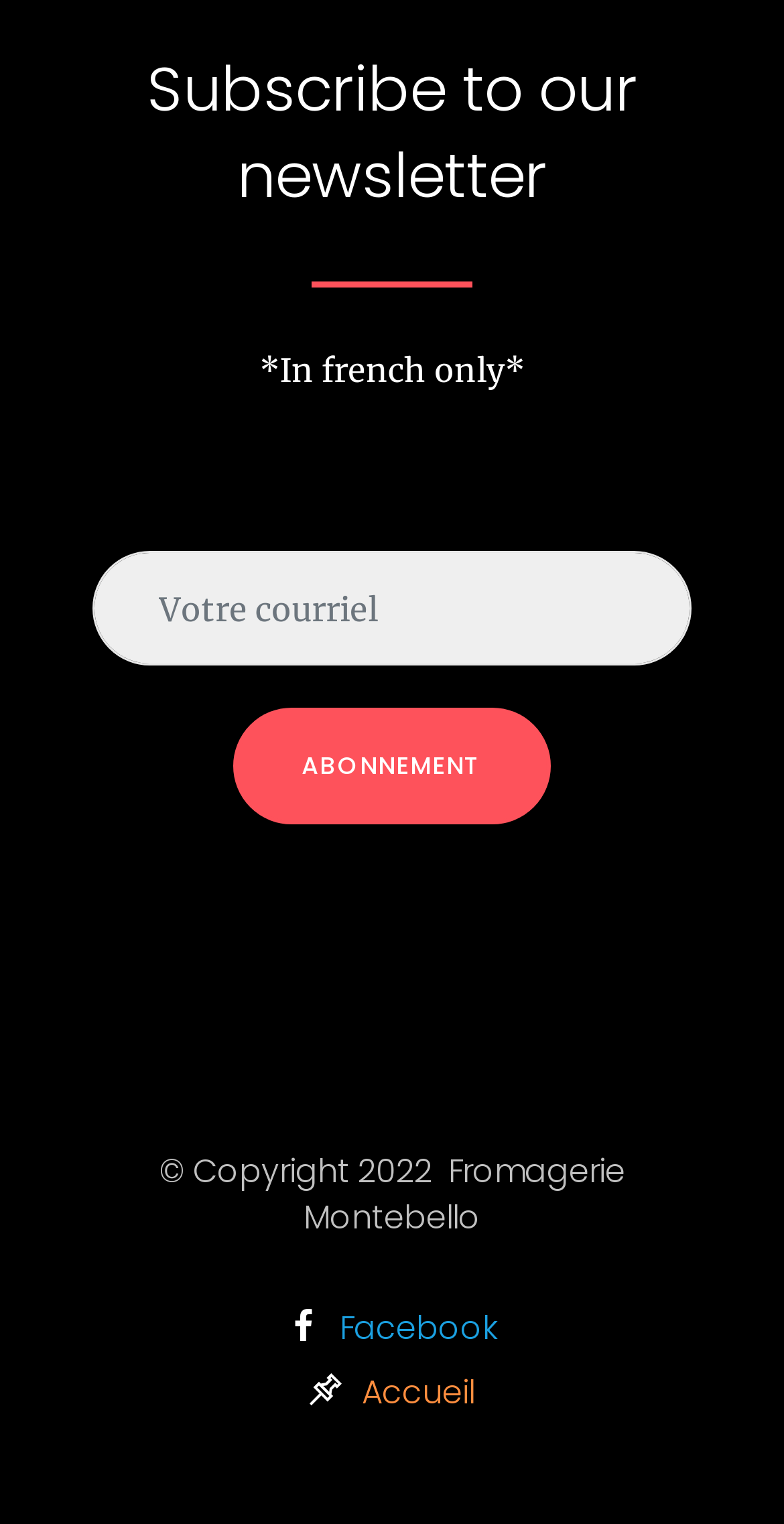Determine the bounding box coordinates (top-left x, top-left y, bottom-right x, bottom-right y) of the UI element described in the following text: Accueil

[0.462, 0.898, 0.605, 0.928]